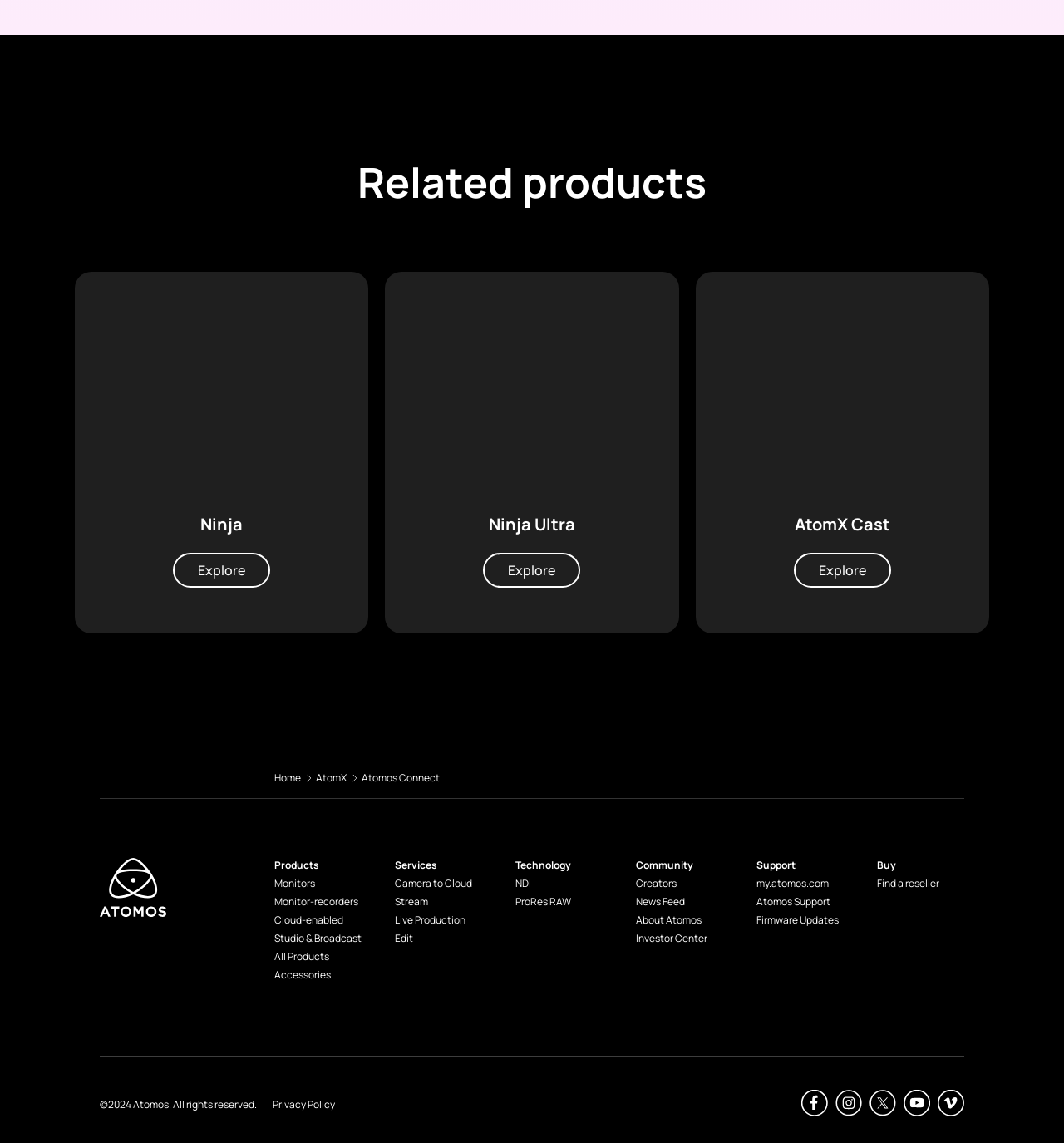Locate the bounding box coordinates of the UI element described by: "Firmware Updates". The bounding box coordinates should consist of four float numbers between 0 and 1, i.e., [left, top, right, bottom].

[0.711, 0.798, 0.788, 0.811]